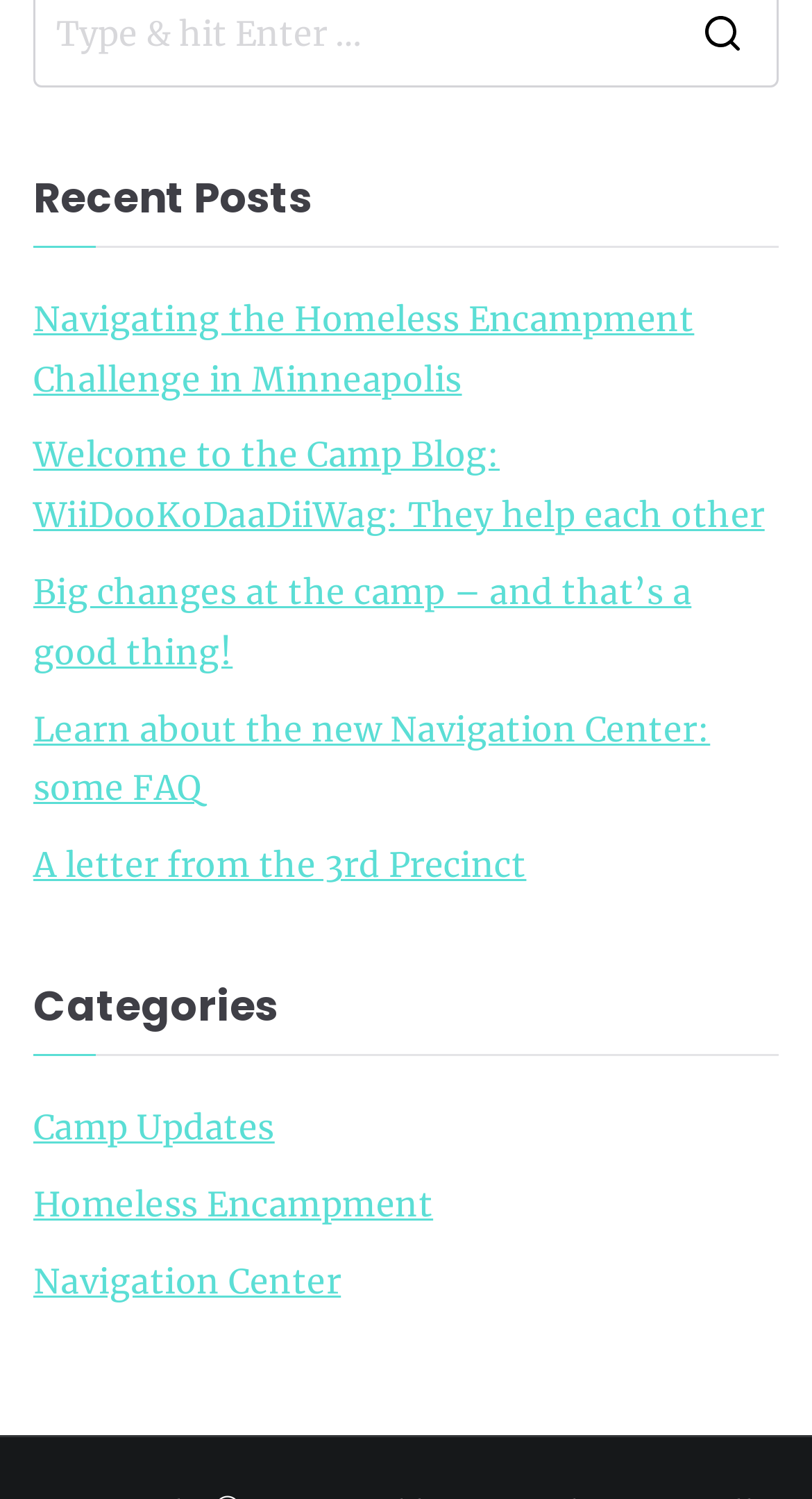Give the bounding box coordinates for the element described by: "Navigation Center".

[0.041, 0.834, 0.42, 0.874]